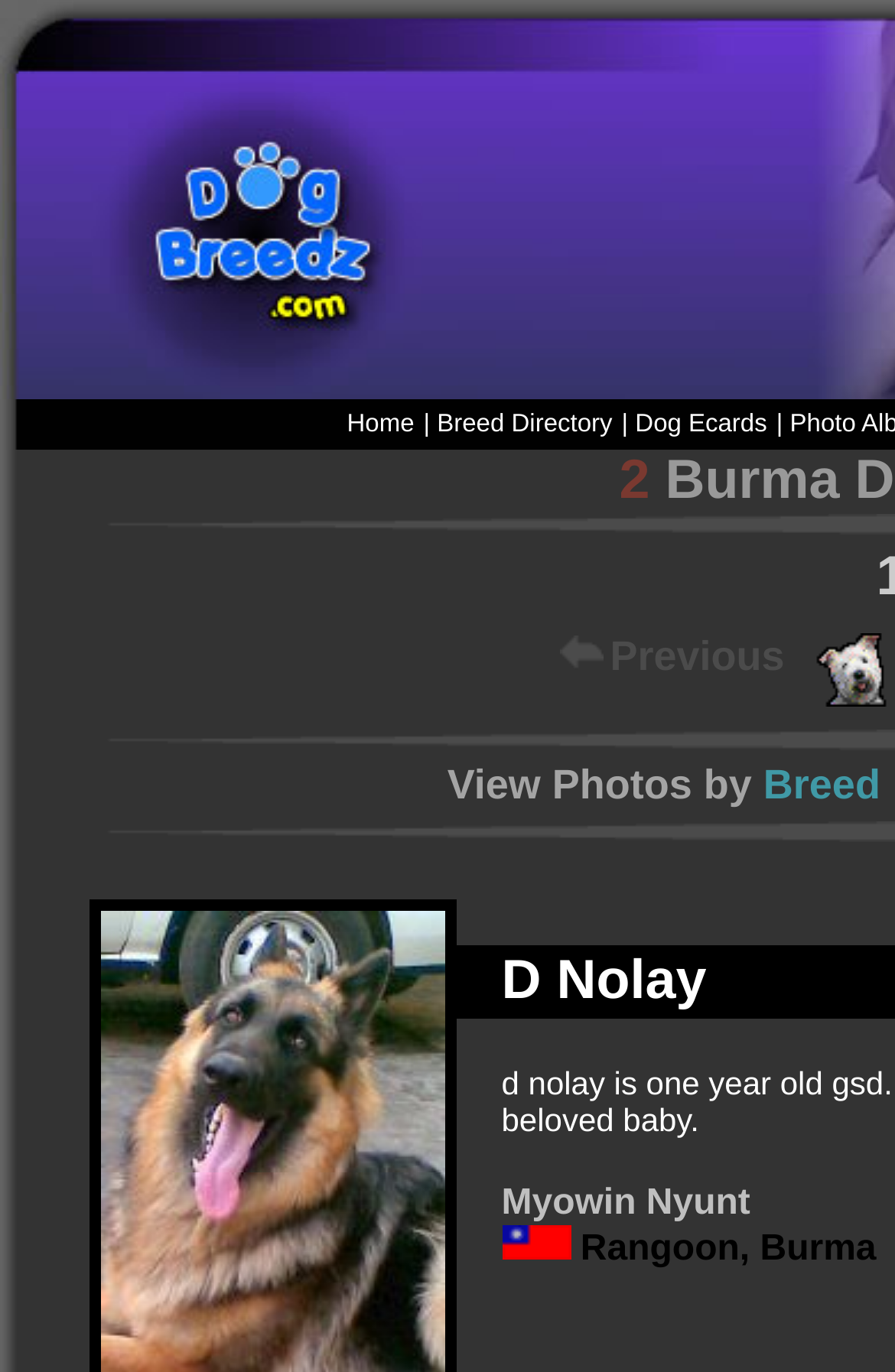What is the location of the dog in the photo?
Using the image, answer in one word or phrase.

Rangoon, Burma